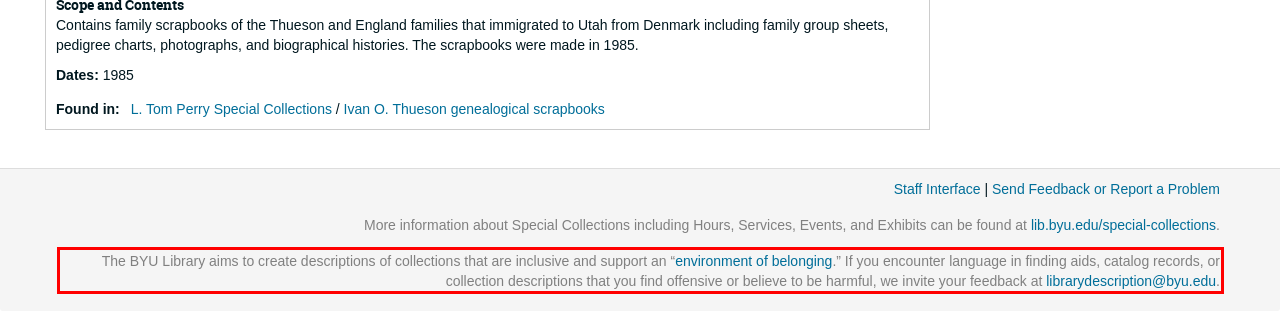Using the provided webpage screenshot, recognize the text content in the area marked by the red bounding box.

The BYU Library aims to create descriptions of collections that are inclusive and support an “environment of belonging.” If you encounter language in finding aids, catalog records, or collection descriptions that you find offensive or believe to be harmful, we invite your feedback at librarydescription@byu.edu.